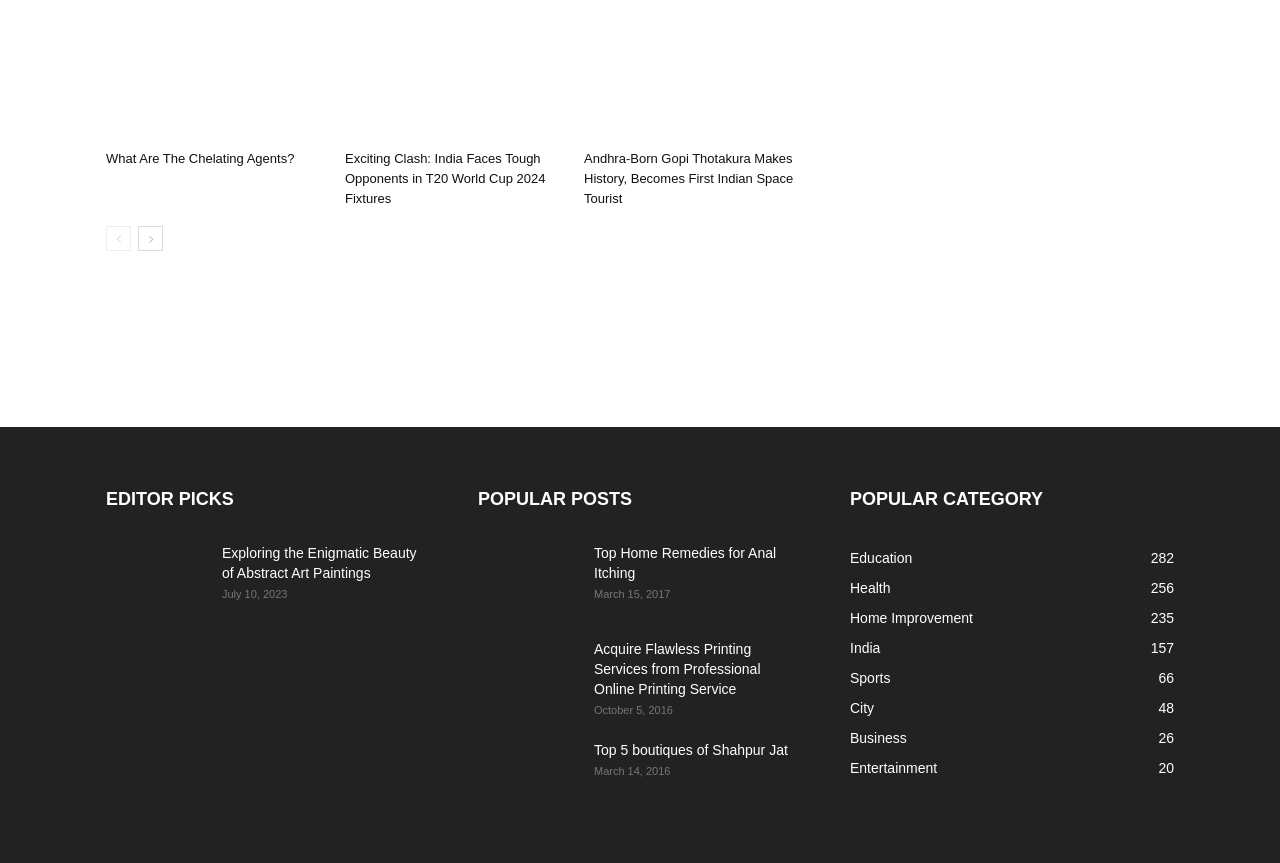How many pages are there in this website?
Based on the content of the image, thoroughly explain and answer the question.

I found the 'prev-page' and 'next-page' links at the top of the page, which suggests that there are at least 2 pages in this website.